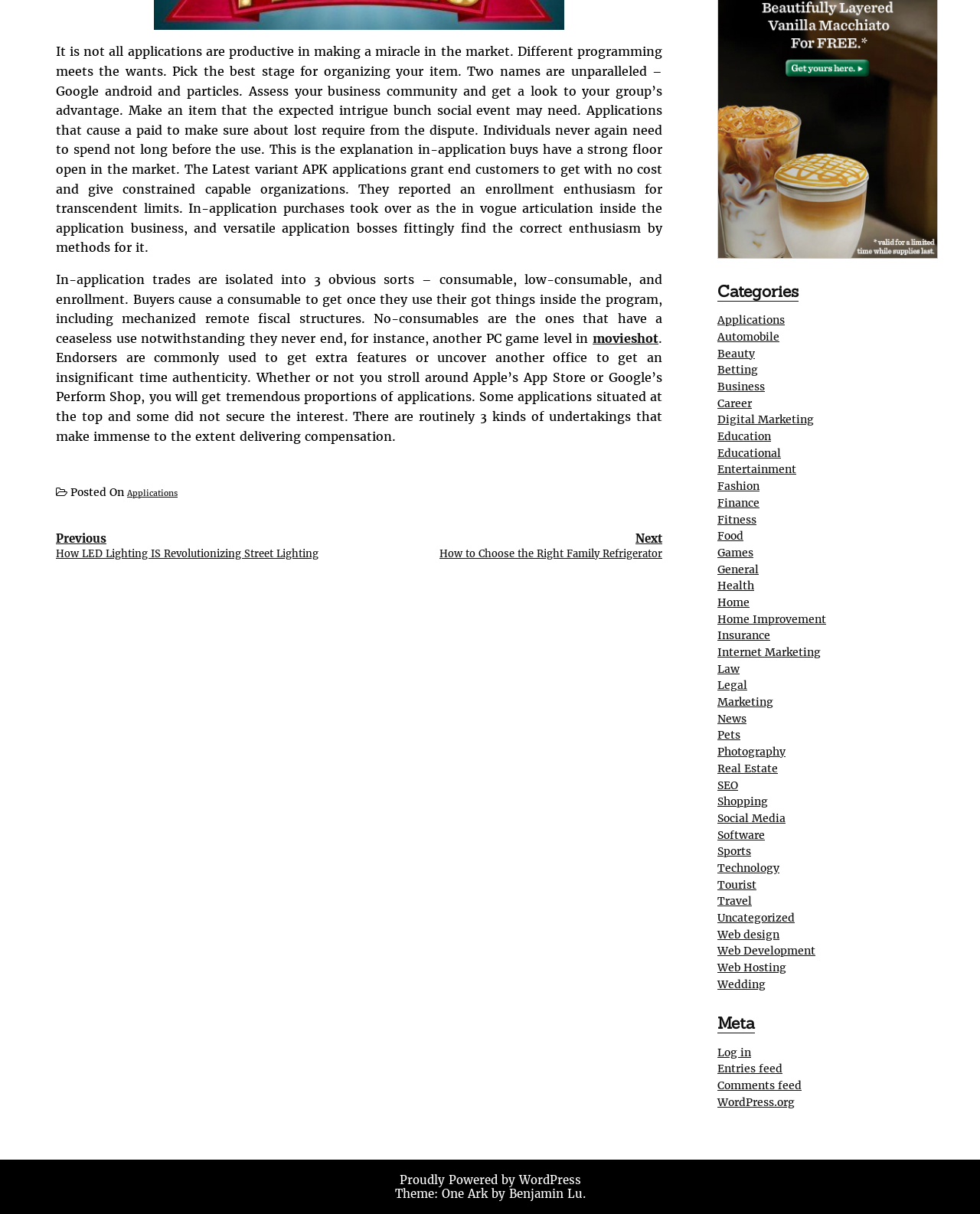Please determine the bounding box coordinates of the element to click in order to execute the following instruction: "View the 'Next' post". The coordinates should be four float numbers between 0 and 1, specified as [left, top, right, bottom].

[0.448, 0.438, 0.676, 0.461]